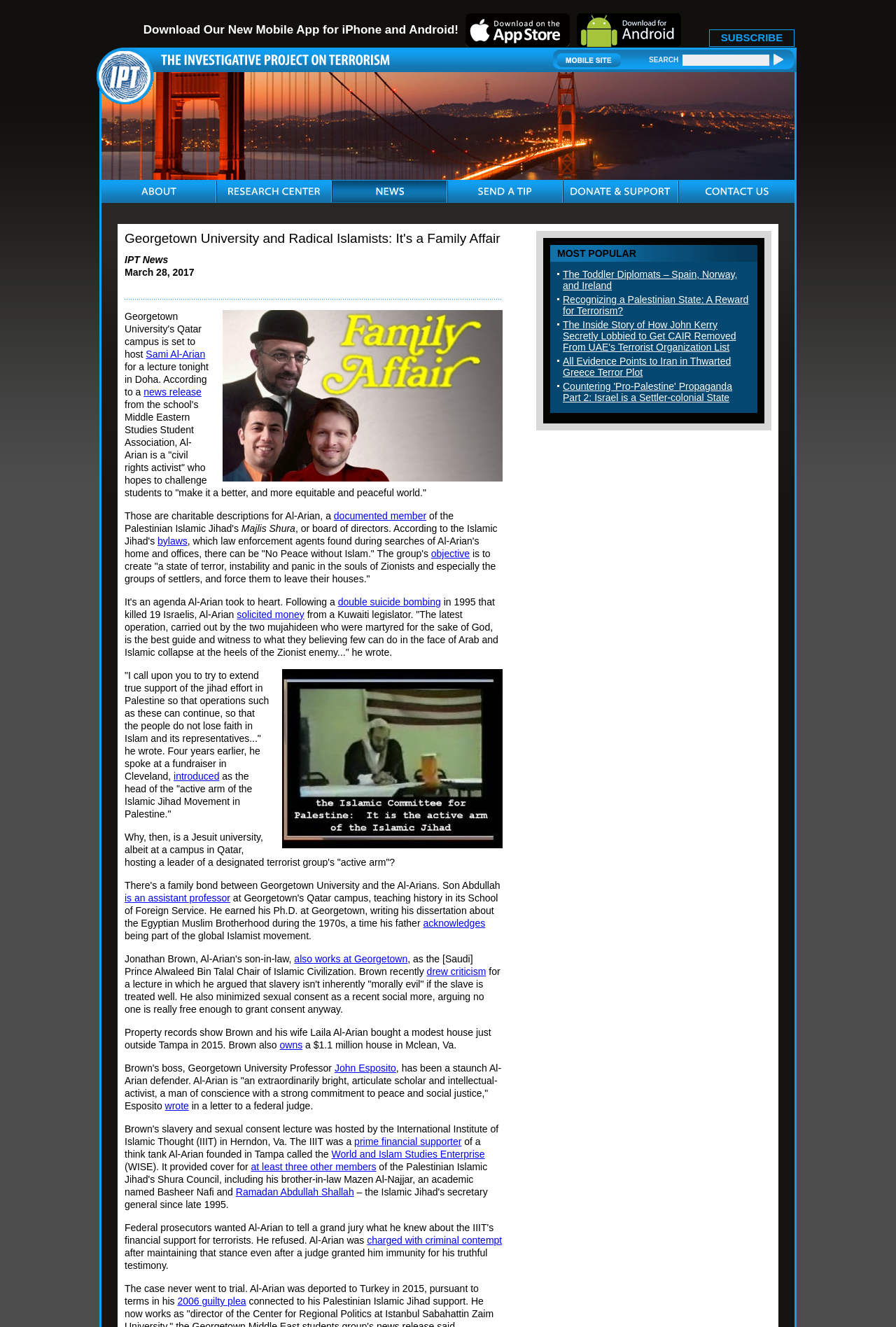Refer to the image and provide an in-depth answer to the question: 
What is the name of the professor who acknowledges being part of the global Islamist movement?

The article mentions that an assistant professor acknowledges being part of the global Islamist movement, but it does not specify the professor's name. However, it does mention that John Esposito has been a staunch Al-Arian defender.